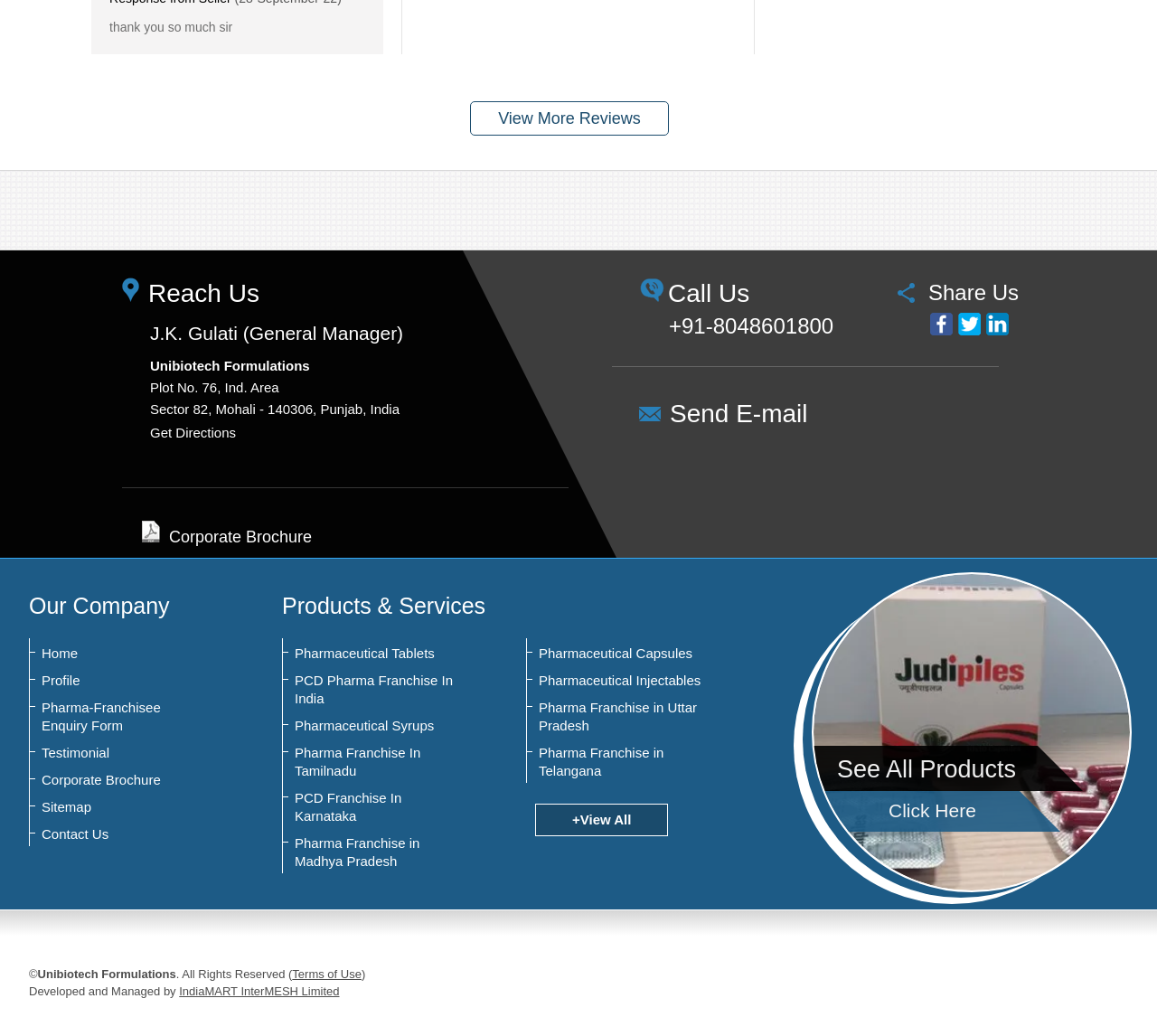What is the phone number?
Answer the question with a single word or phrase by looking at the picture.

+91-8048601800